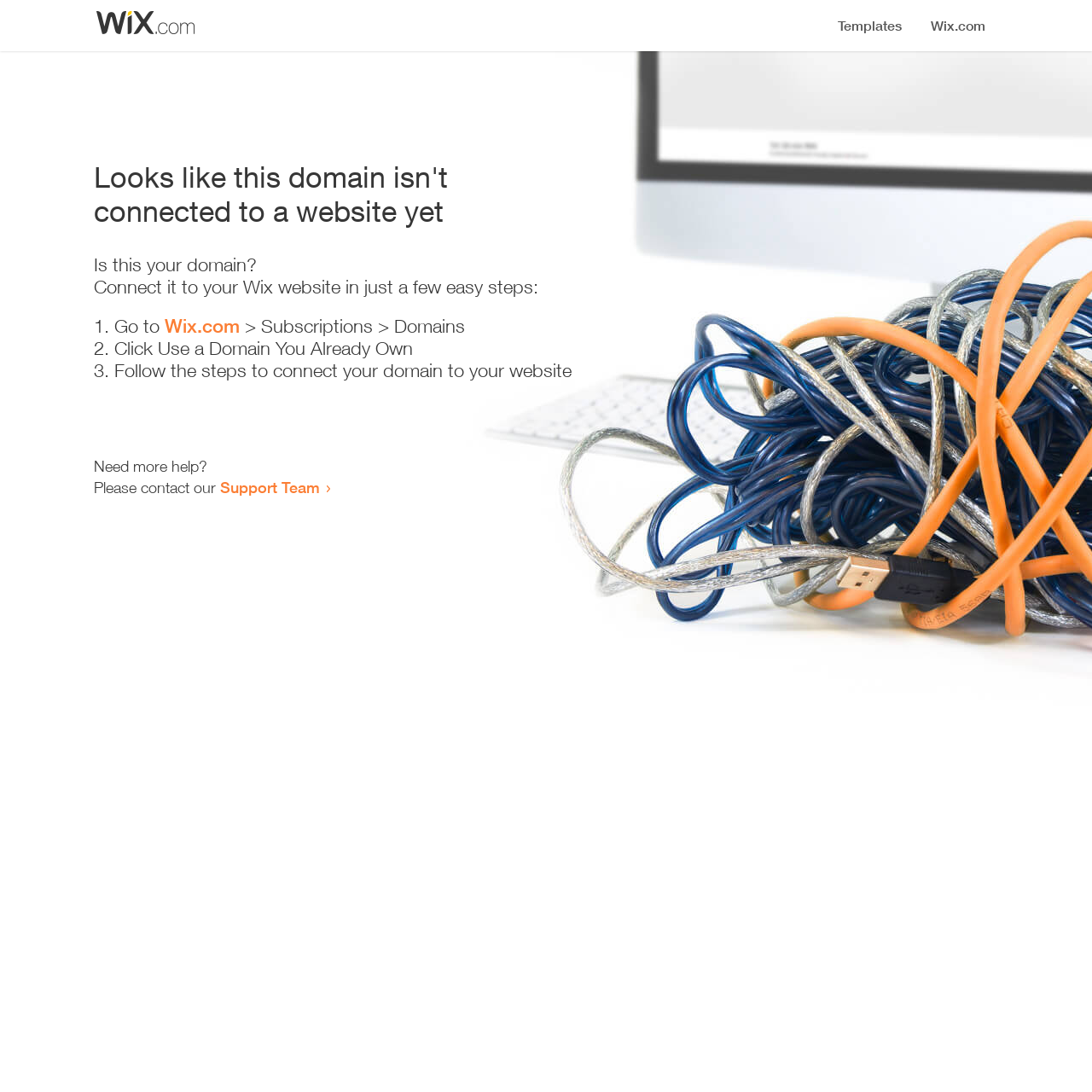How many steps are required to connect the domain?
Please provide a full and detailed response to the question.

The webpage provides a list of steps to connect the domain, which includes 3 list markers, indicating that 3 steps are required to connect the domain.